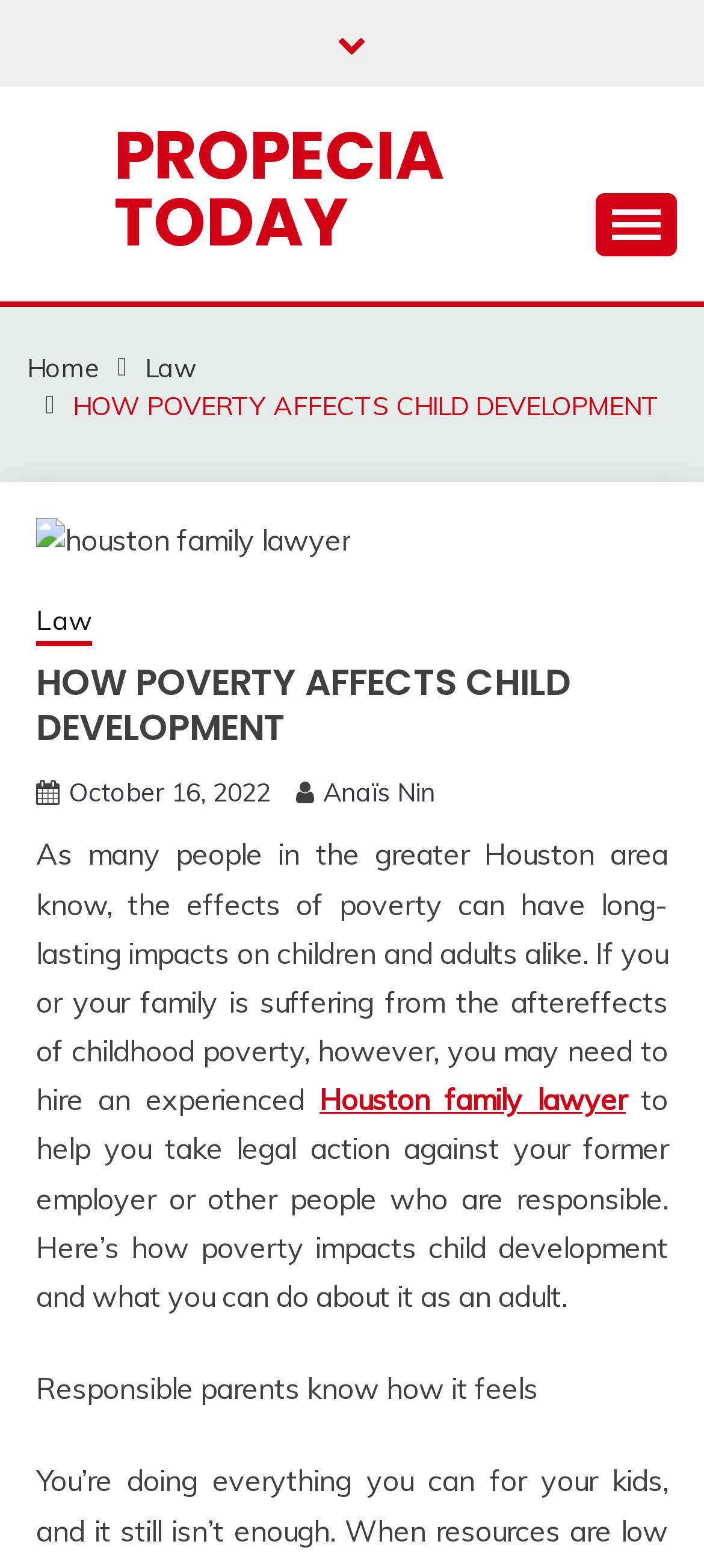Using the element description provided, determine the bounding box coordinates in the format (top-left x, top-left y, bottom-right x, bottom-right y). Ensure that all values are floating point numbers between 0 and 1. Element description: Law

[0.206, 0.224, 0.28, 0.245]